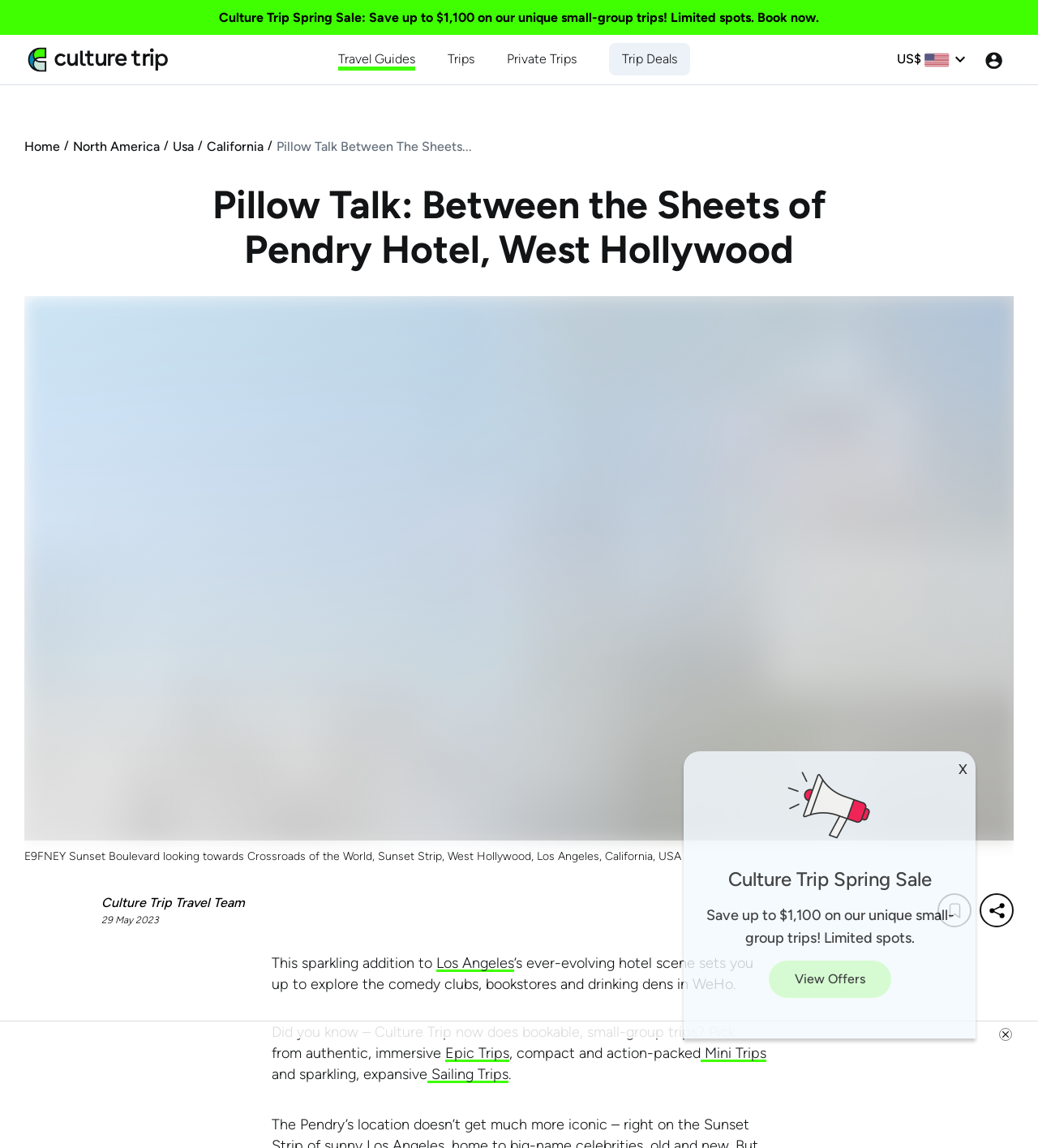Find the bounding box coordinates for the element that must be clicked to complete the instruction: "Go to the About page". The coordinates should be four float numbers between 0 and 1, indicated as [left, top, right, bottom].

None